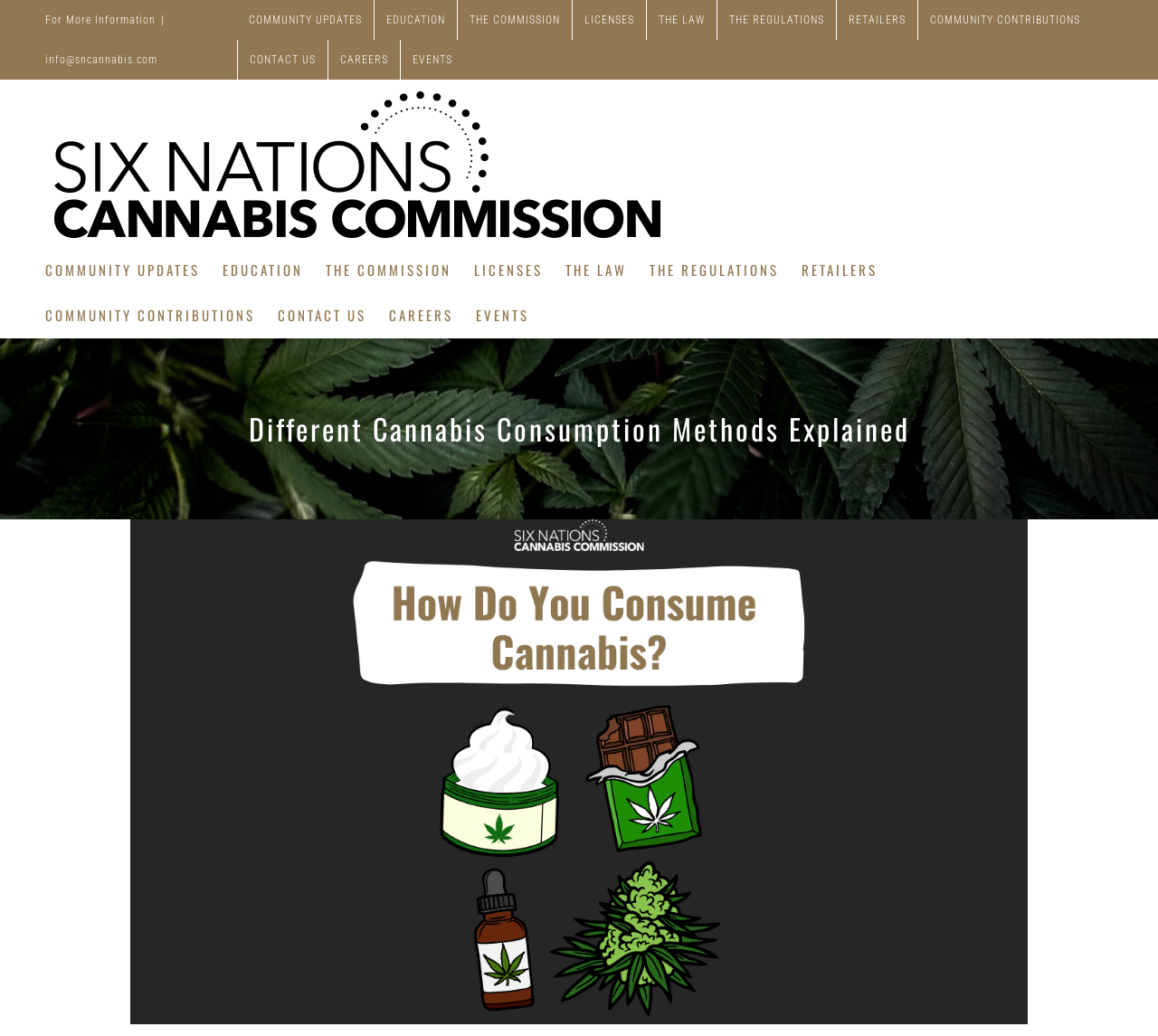Locate the primary heading on the webpage and return its text.

Different Cannabis Consumption Methods Explained